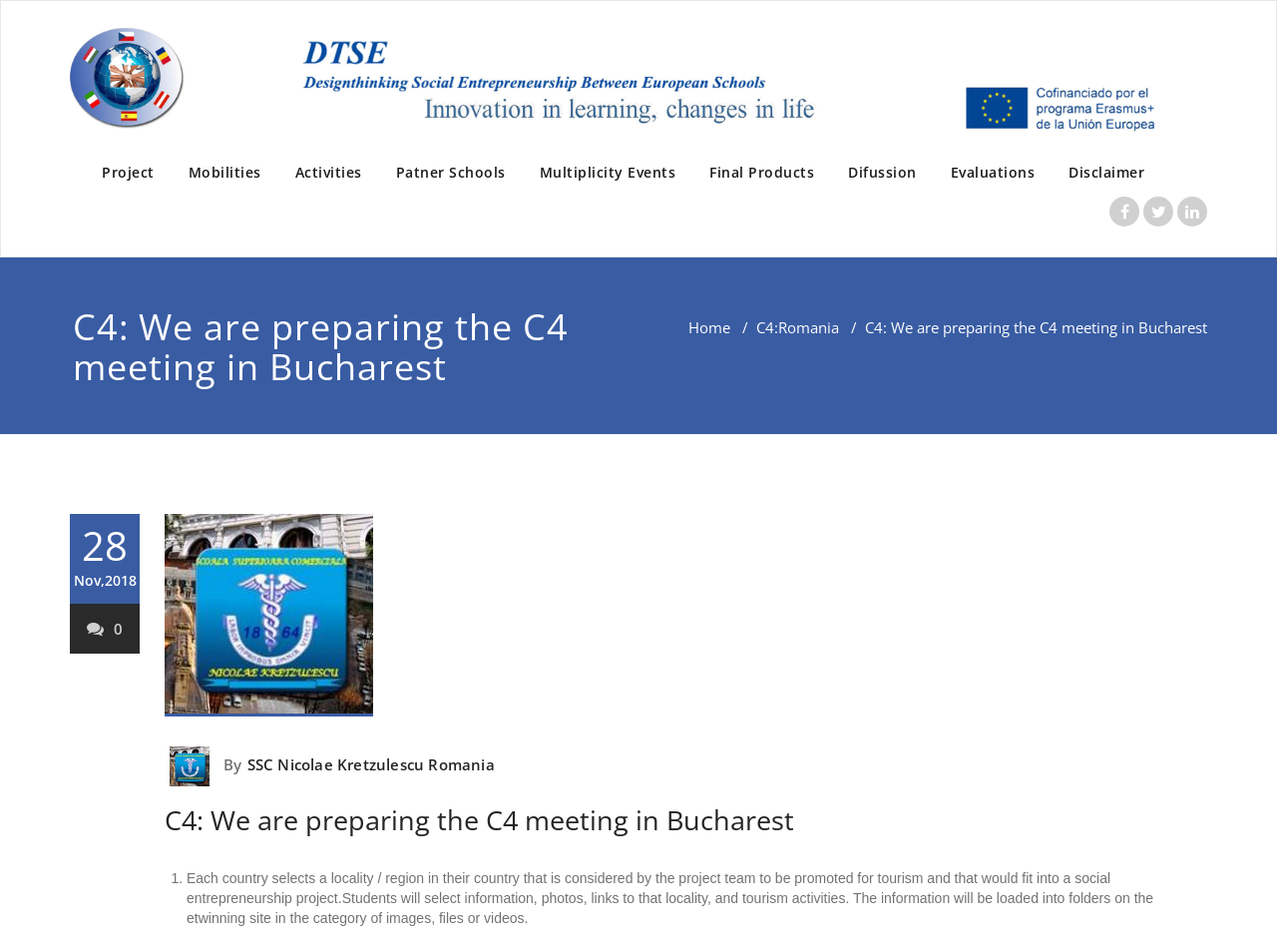Please examine the image and answer the question with a detailed explanation:
What is the purpose of the project according to the webpage?

I inferred the purpose of the project by analyzing the static text element with OCR text 'Each country selects a locality / region in their country that is considered by the project team to be promoted for tourism and that would fit into a social entrepreneurship project...'. This text suggests that the project aims to promote tourism and social entrepreneurship.